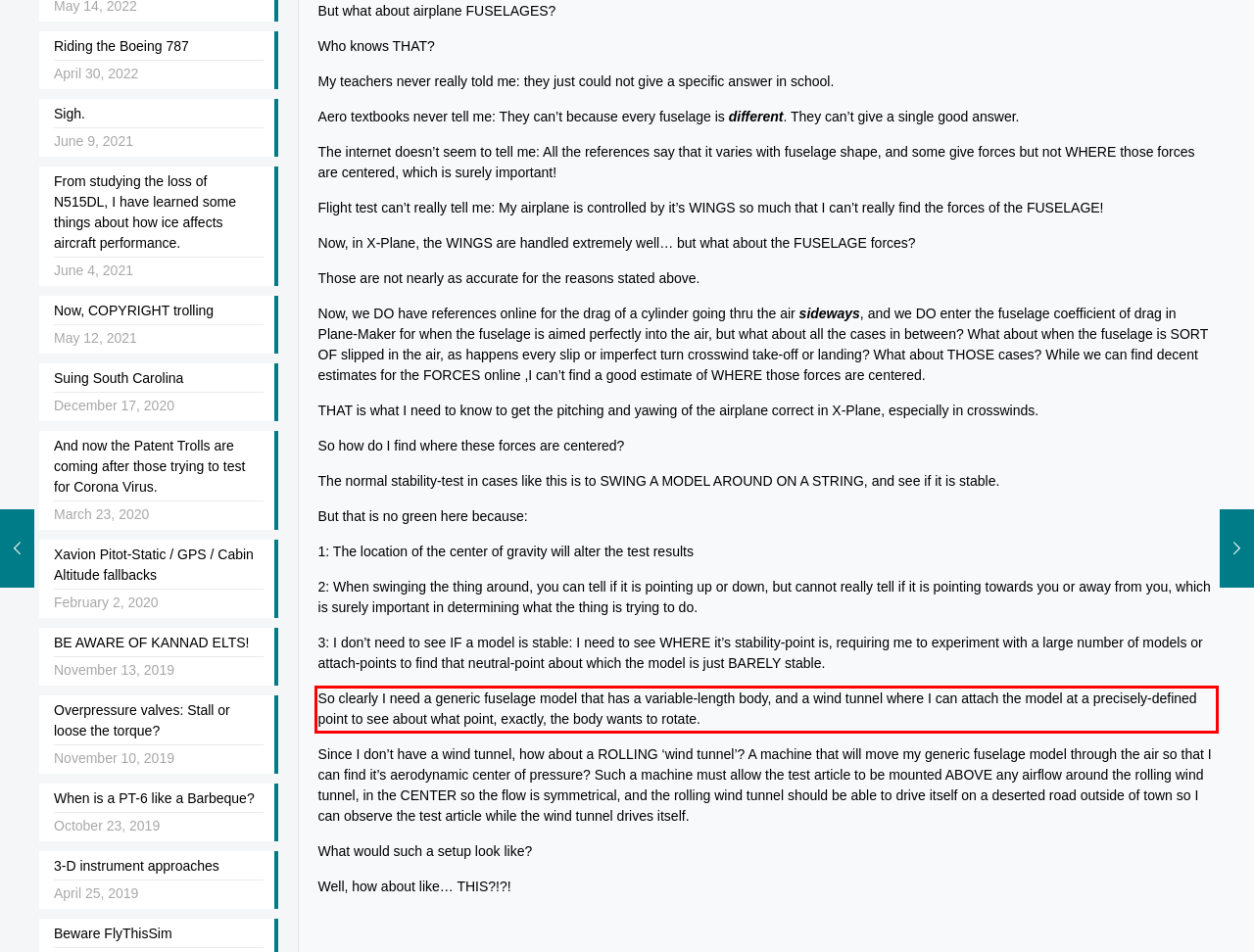Analyze the webpage screenshot and use OCR to recognize the text content in the red bounding box.

So clearly I need a generic fuselage model that has a variable-length body, and a wind tunnel where I can attach the model at a precisely-defined point to see about what point, exactly, the body wants to rotate.